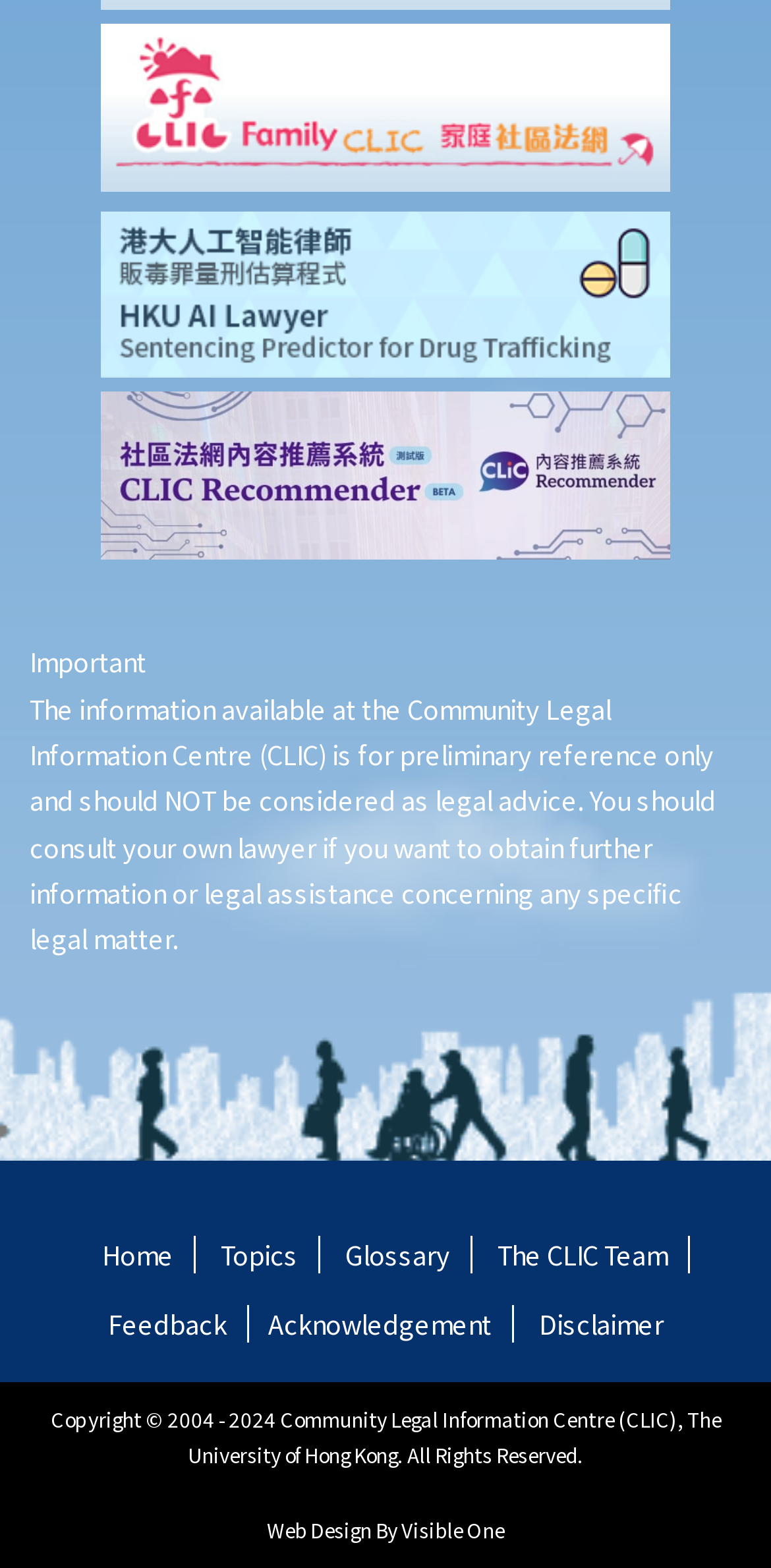Please locate the bounding box coordinates for the element that should be clicked to achieve the following instruction: "Click the cat flap link". Ensure the coordinates are given as four float numbers between 0 and 1, i.e., [left, top, right, bottom].

None